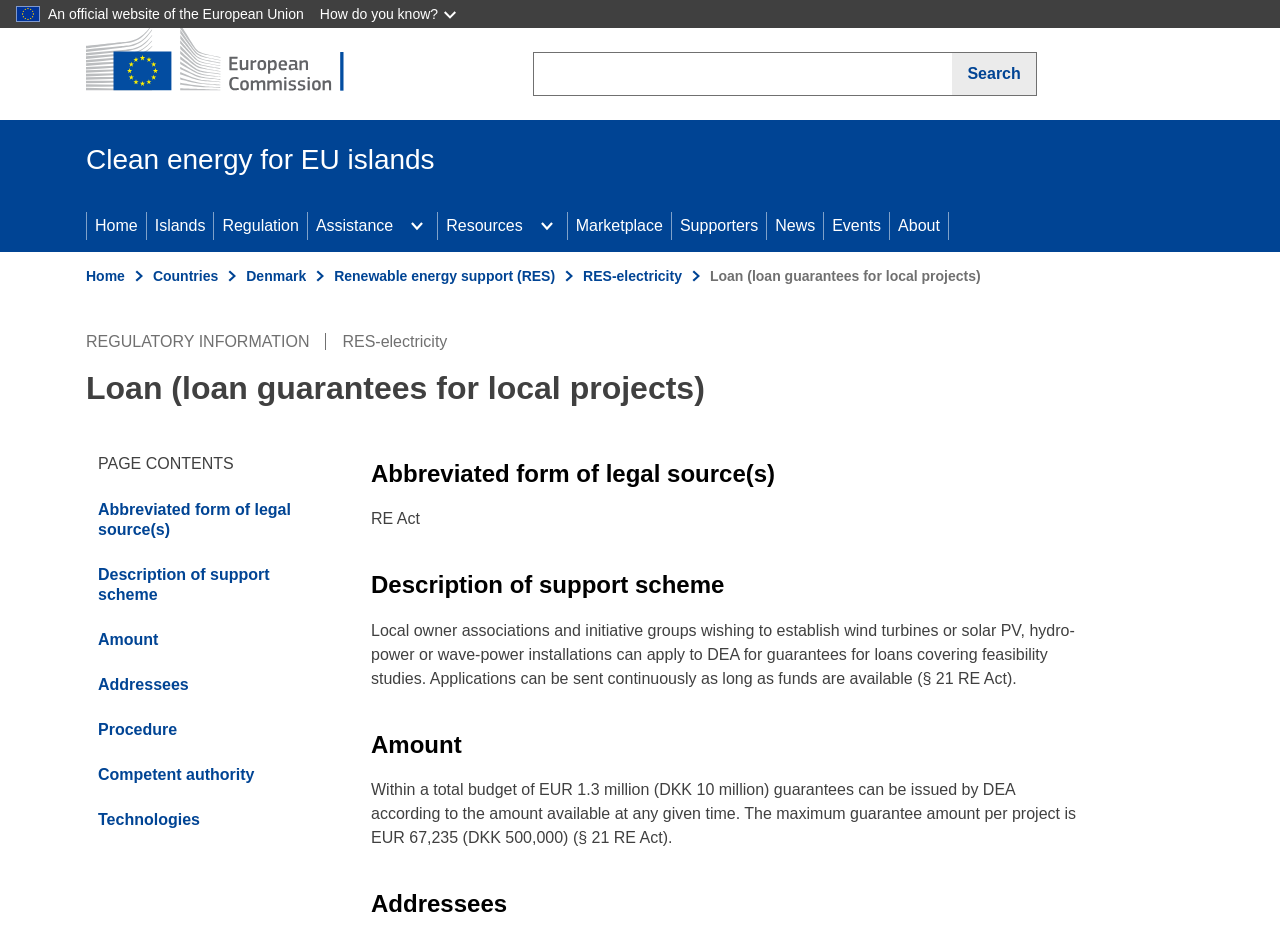What is the name of the EU island project?
Using the visual information, respond with a single word or phrase.

Clean energy for EU islands